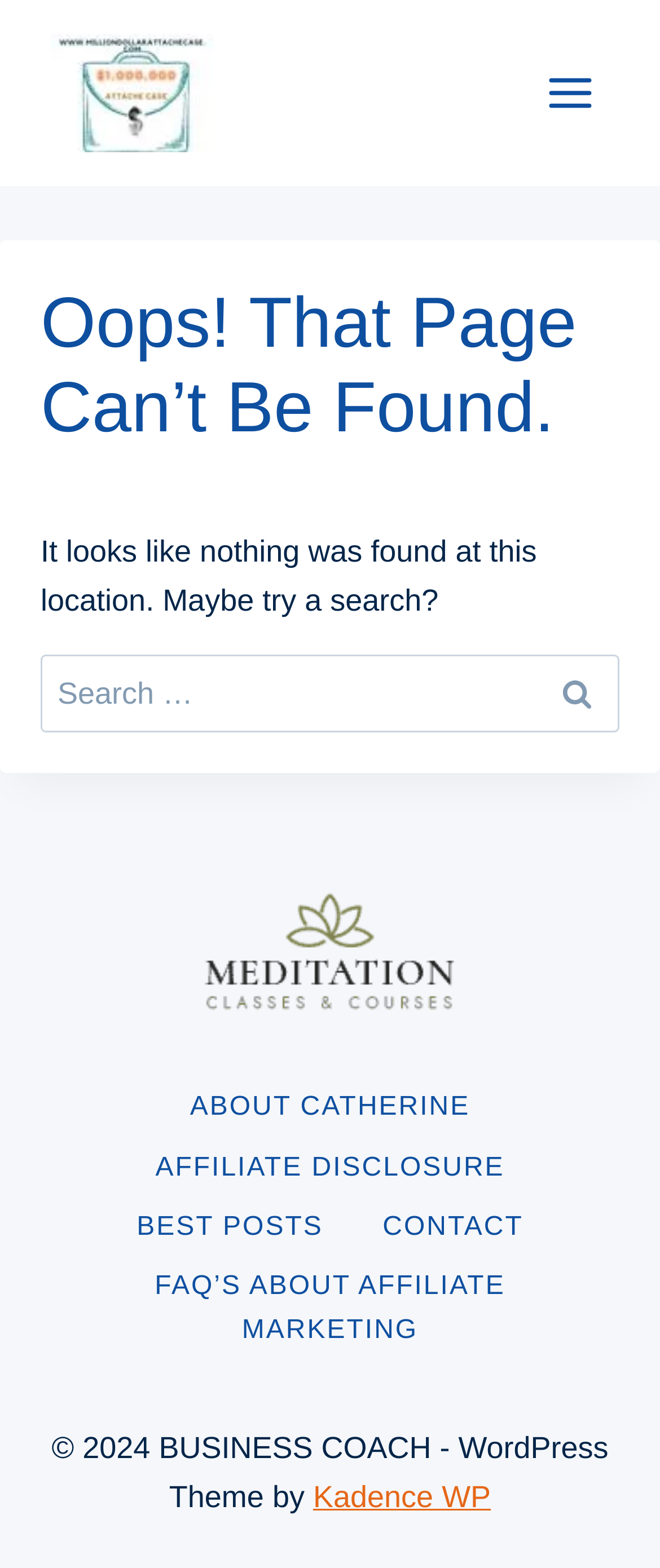Could you highlight the region that needs to be clicked to execute the instruction: "Go to ABOUT CATHERINE"?

[0.243, 0.688, 0.757, 0.726]